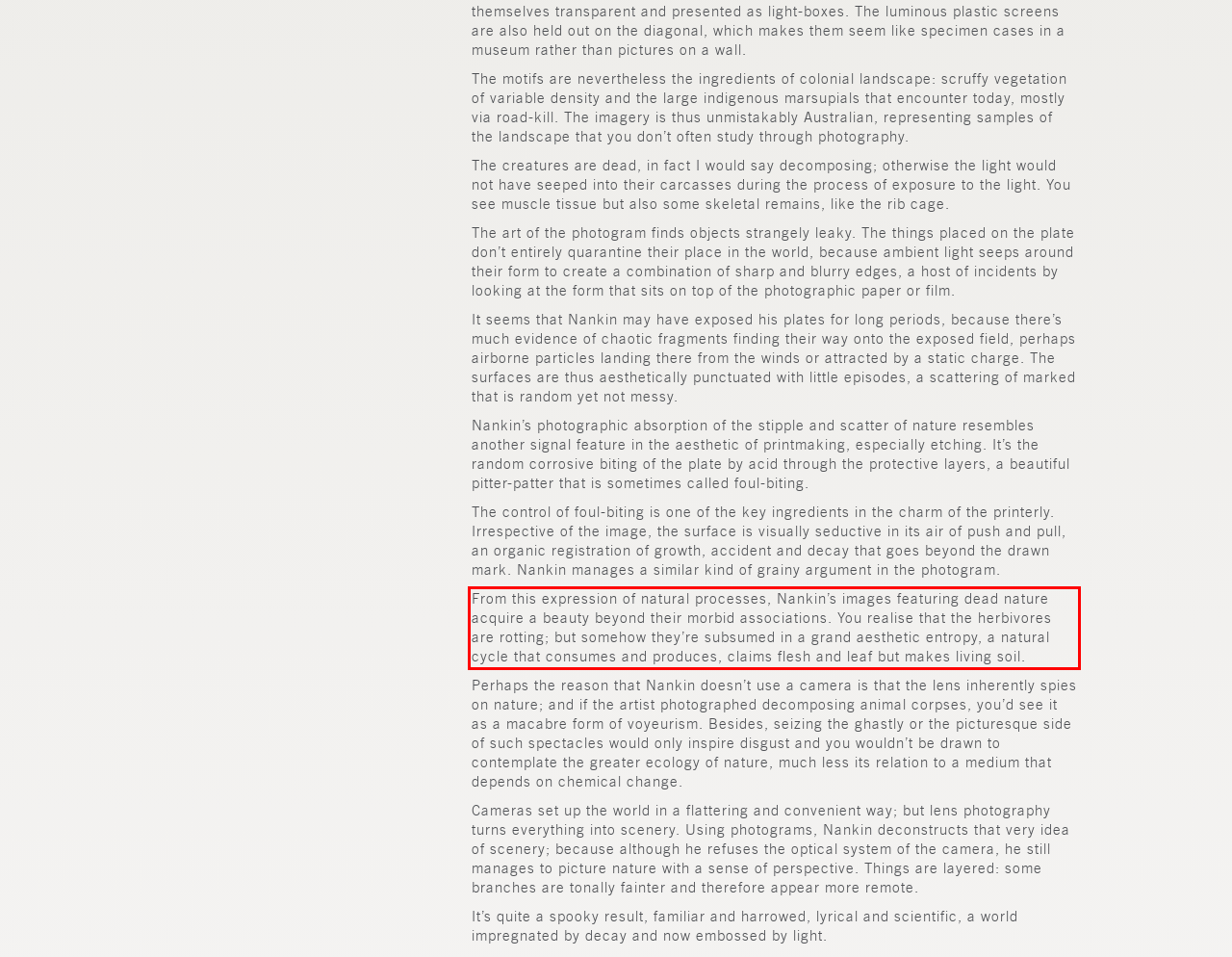Identify the text inside the red bounding box on the provided webpage screenshot by performing OCR.

From this expression of natural processes, Nankin’s images featuring dead nature acquire a beauty beyond their morbid associations. You realise that the herbivores are rotting; but somehow they’re subsumed in a grand aesthetic entropy, a natural cycle that consumes and produces, claims flesh and leaf but makes living soil.